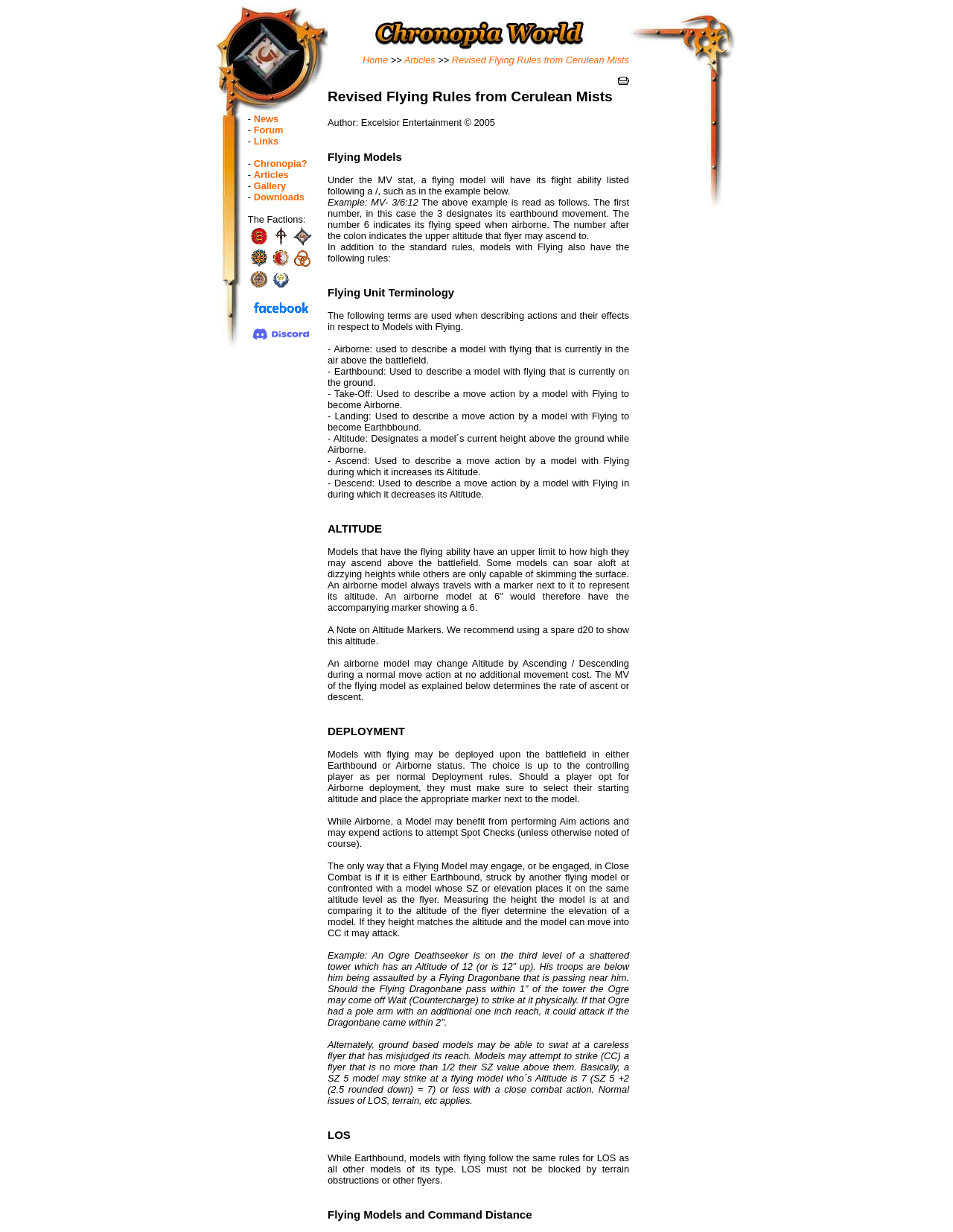Determine the bounding box coordinates of the clickable region to follow the instruction: "visit the home page".

[0.38, 0.044, 0.407, 0.053]